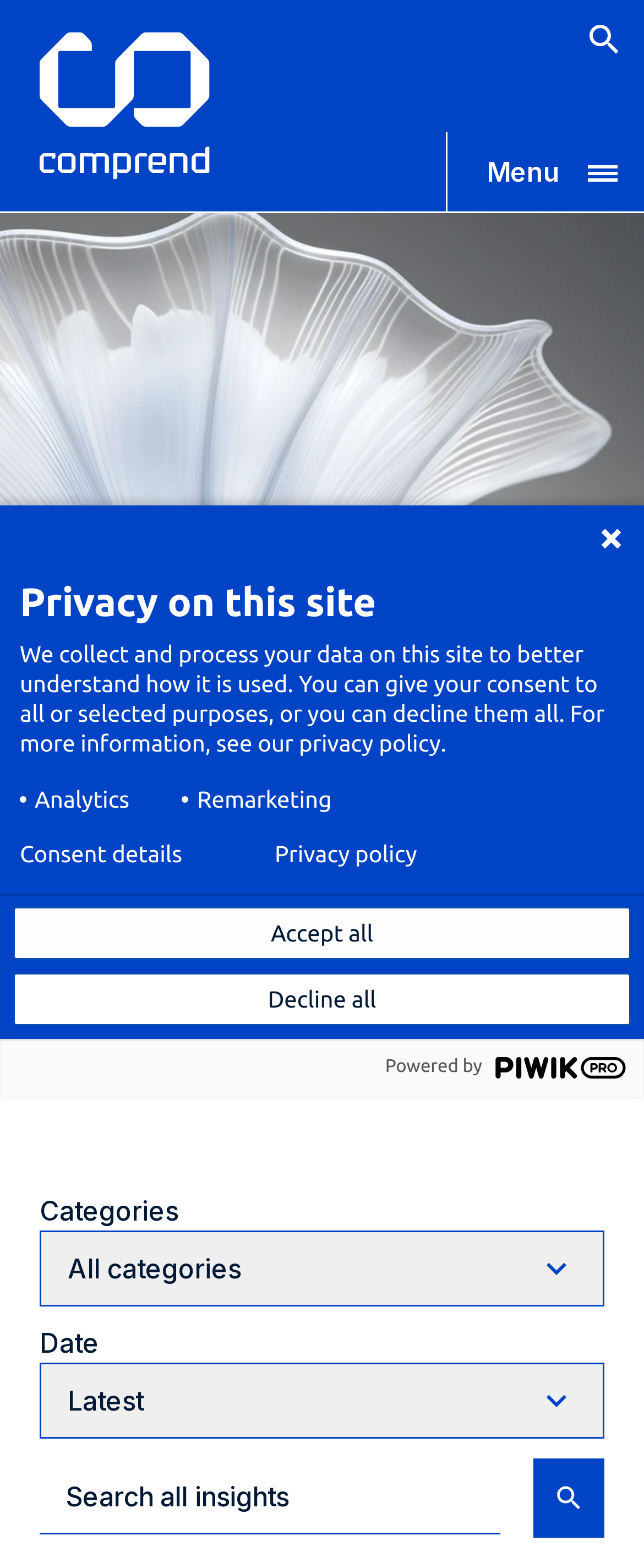Please locate the UI element described by "alt="cert 12"" and provide its bounding box coordinates.

None